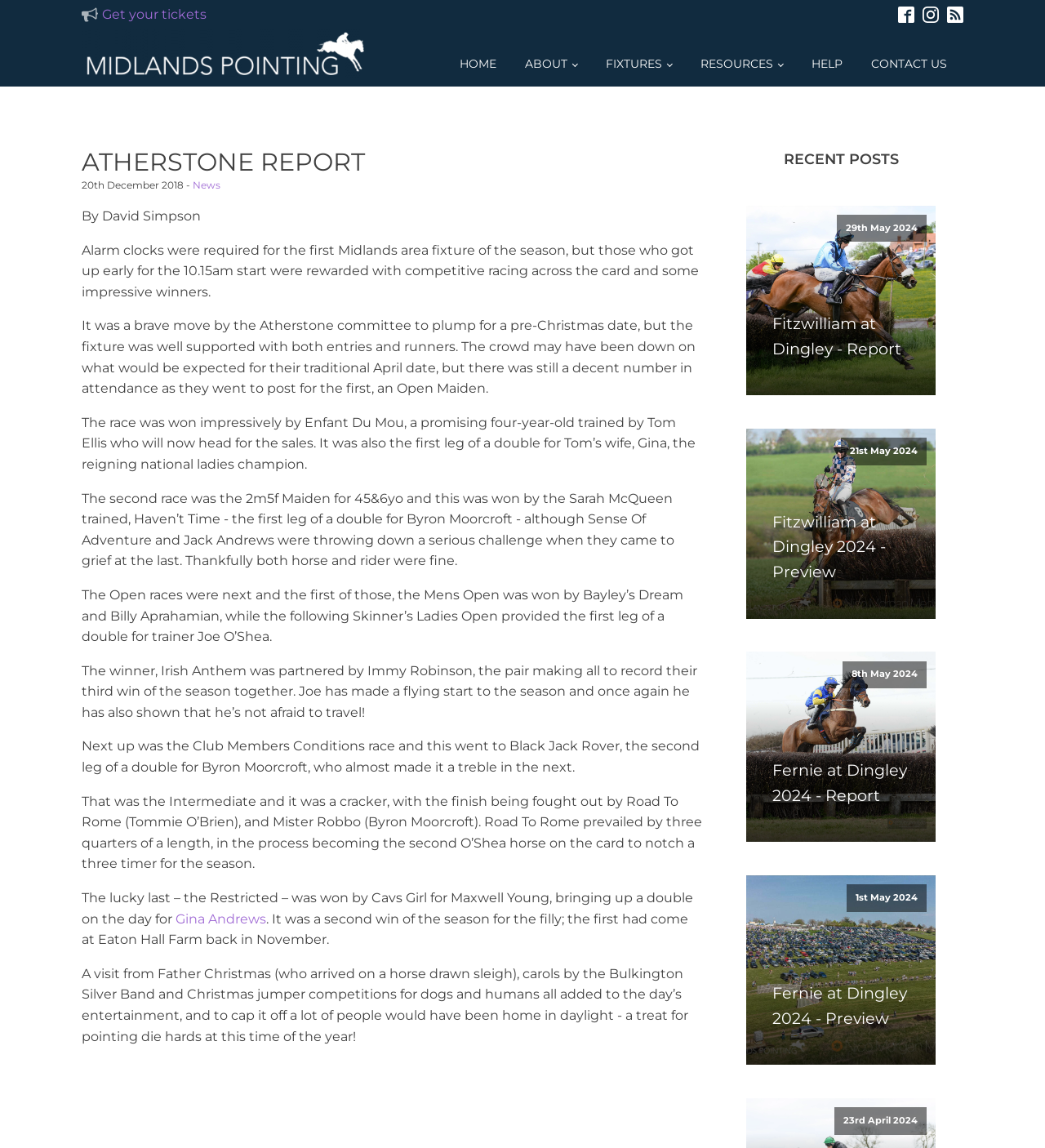Respond with a single word or phrase for the following question: 
What is the date of the Atherstone report?

20th December 2018